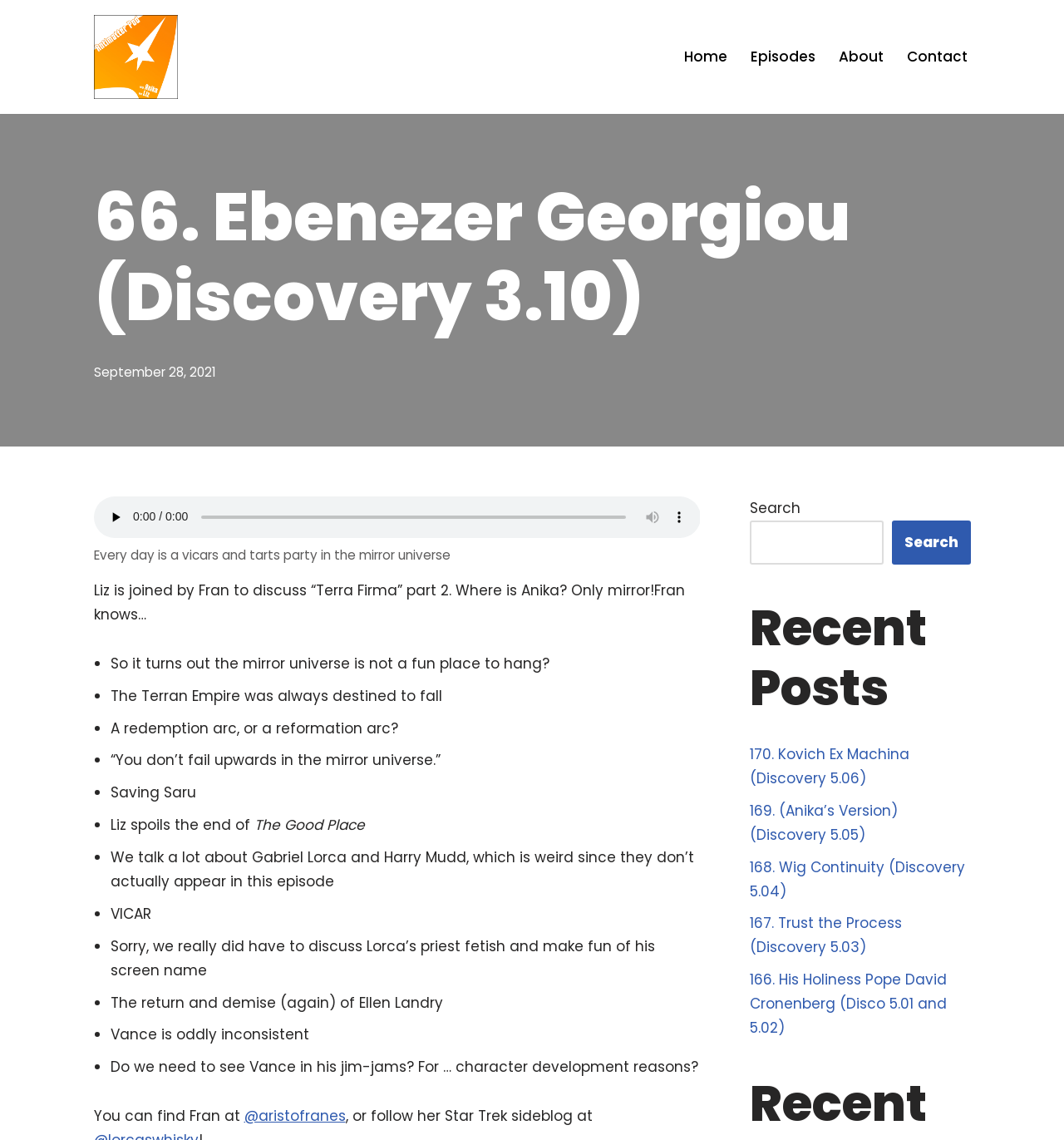What is the text of the first list marker?
We need a detailed and exhaustive answer to the question. Please elaborate.

The first list marker is located in the episode description and has the text '•'. This can be found by examining the list marker elements in the episode description.